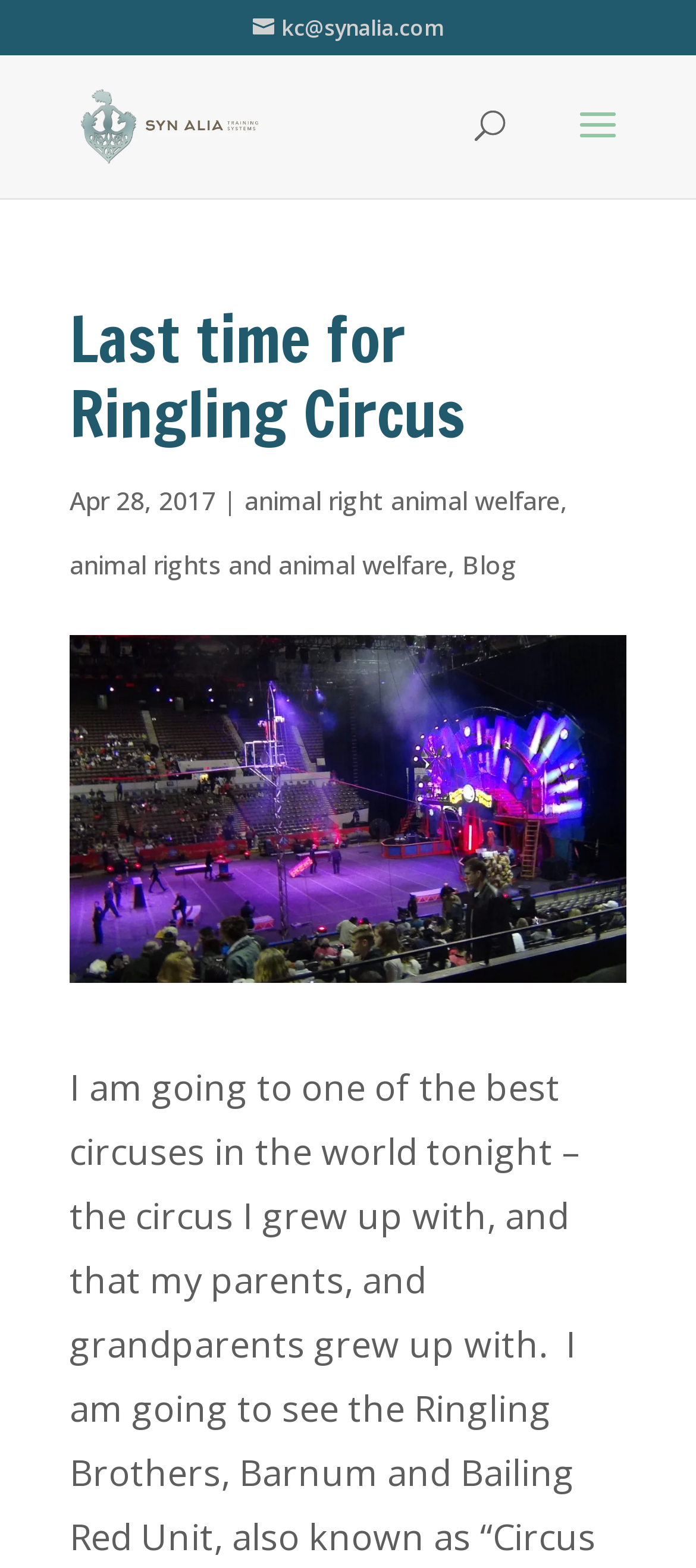Who is the author of the blog post?
Based on the image content, provide your answer in one word or a short phrase.

Kayce Cover